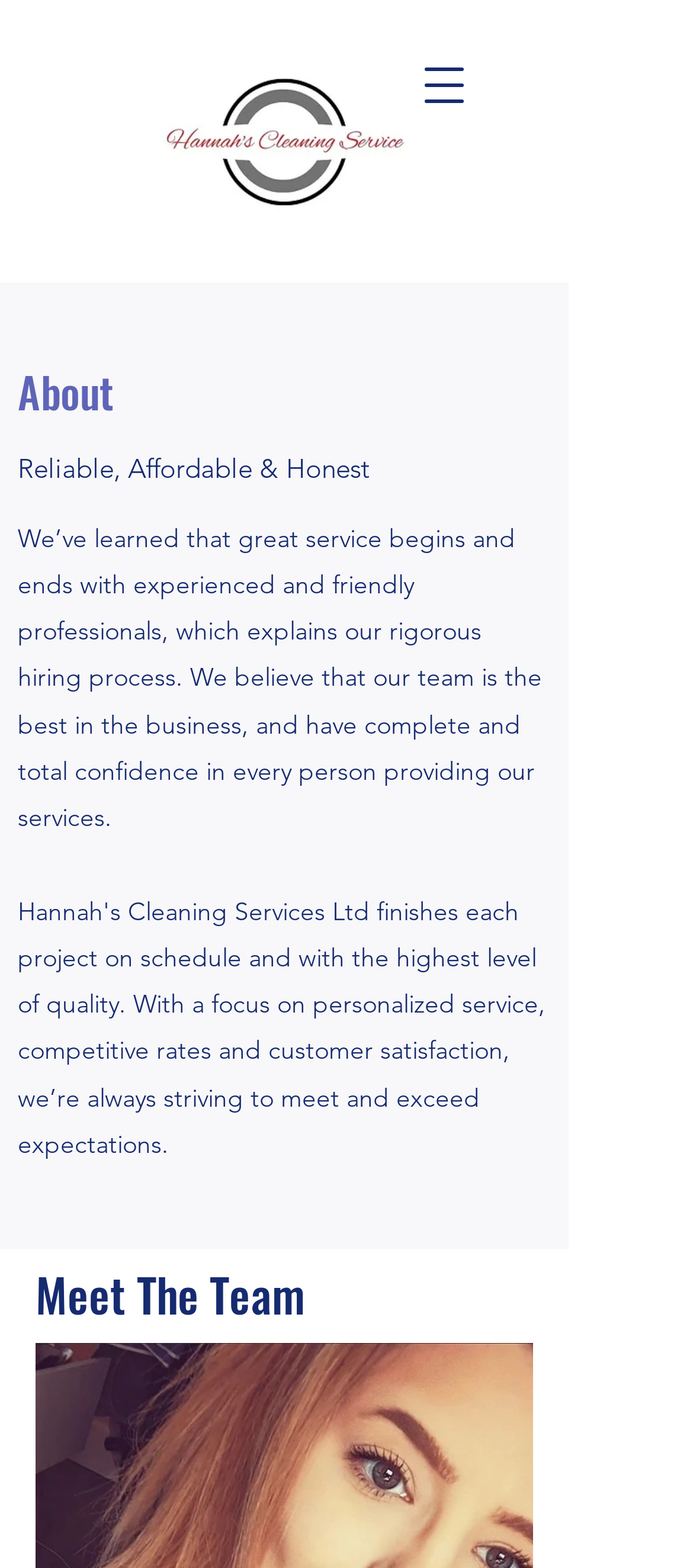Use a single word or phrase to answer this question: 
What is the focus of the hiring process?

Experienced and friendly professionals